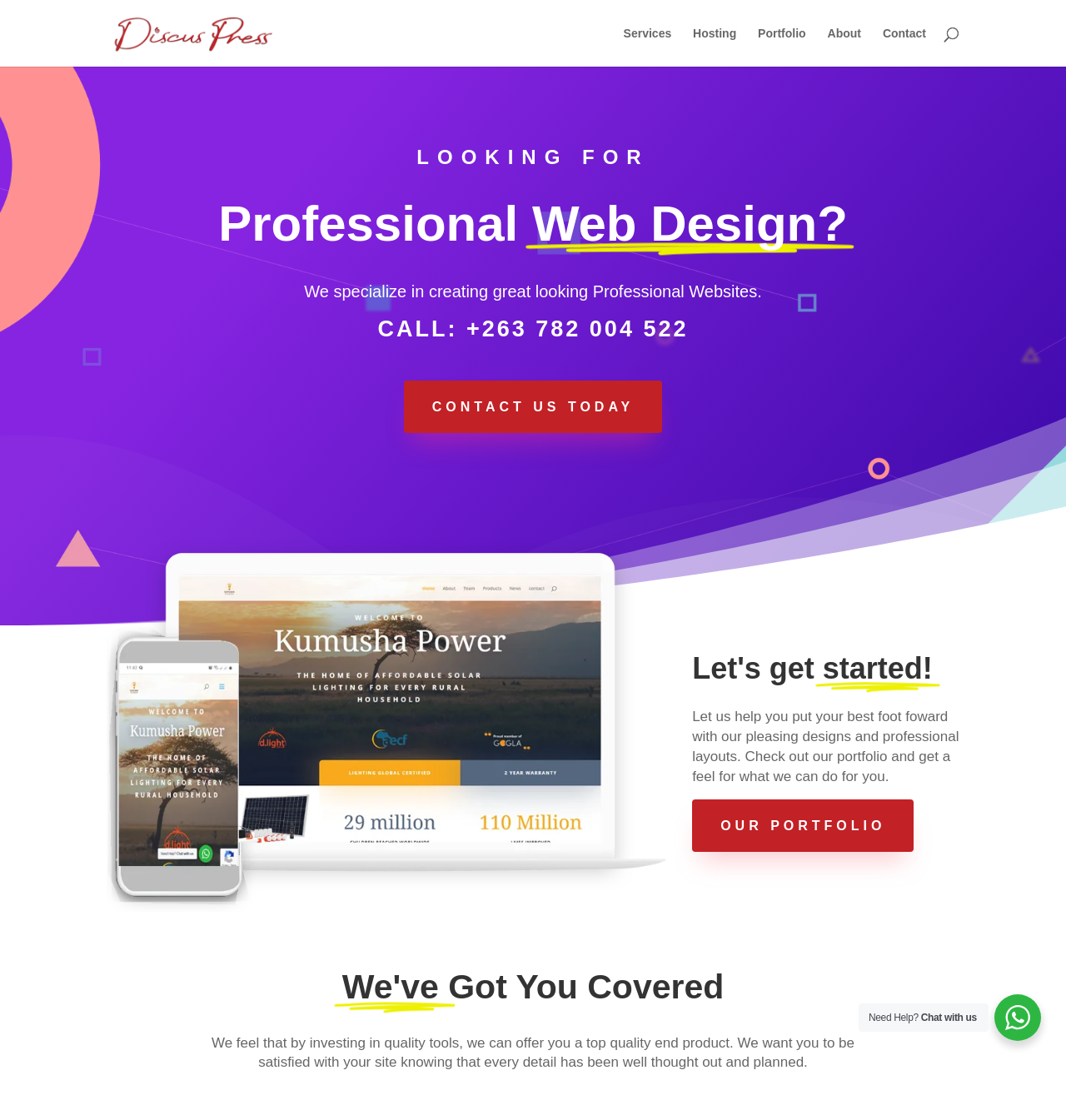Utilize the details in the image to thoroughly answer the following question: What does the 'OUR PORTFOLIO' link lead to?

The link 'OUR PORTFOLIO' is placed below the heading 'Let's get started!' and the static text 'Let us help you put your best foot foward with our pleasing designs and professional layouts. Check out our portfolio and get a feel for what we can do for you.', implying that the link leads to Discus Press's portfolio, showcasing their work and designs.